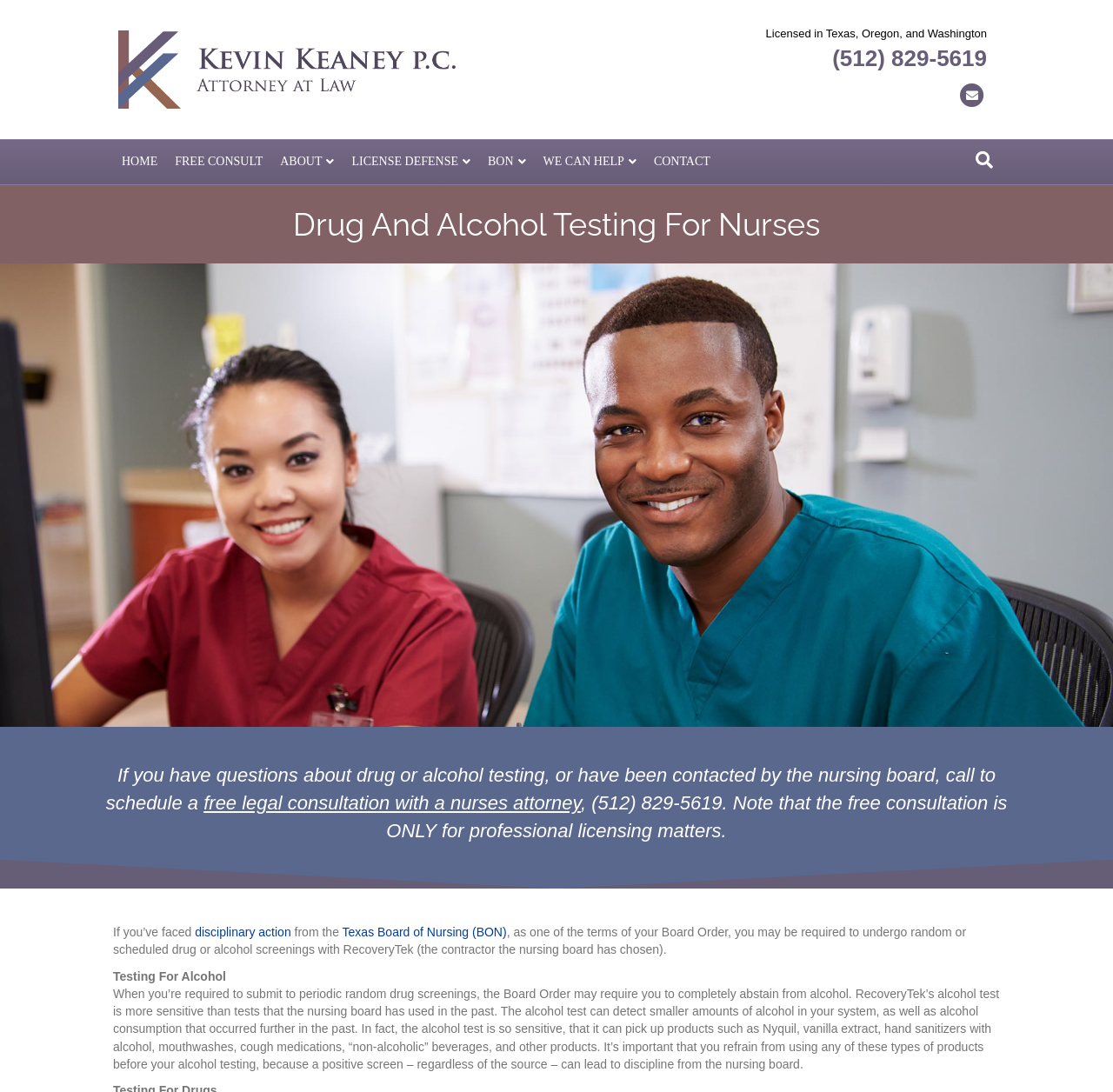Find the bounding box coordinates of the element's region that should be clicked in order to follow the given instruction: "Click the 'Email' link". The coordinates should consist of four float numbers between 0 and 1, i.e., [left, top, right, bottom].

[0.859, 0.077, 0.887, 0.099]